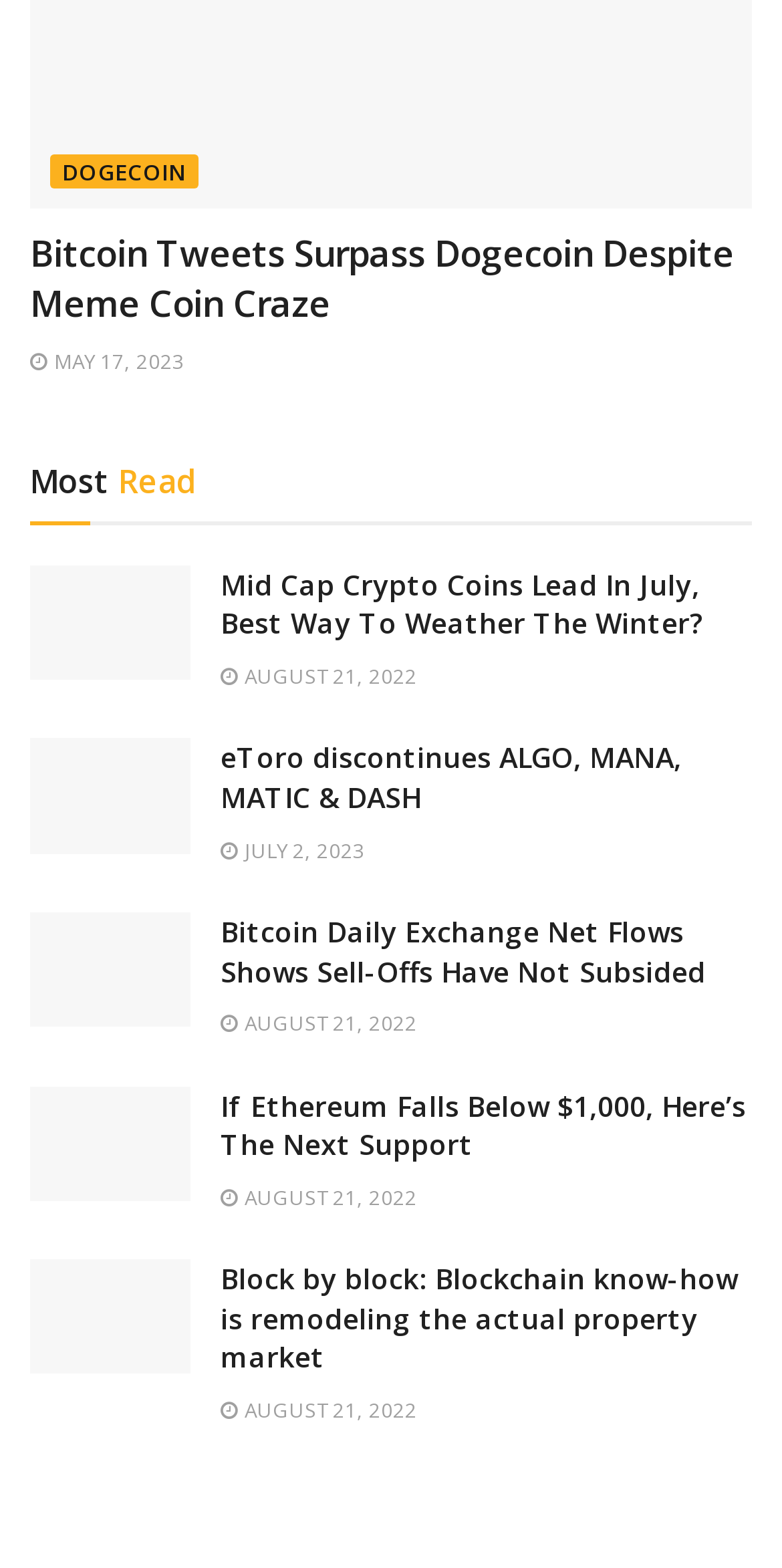Refer to the screenshot and answer the following question in detail:
What is the title of the last article?

The last article's heading is 'Block by block: Blockchain know-how is remodeling the actual property market', so the title of the last article is 'Block by block'.